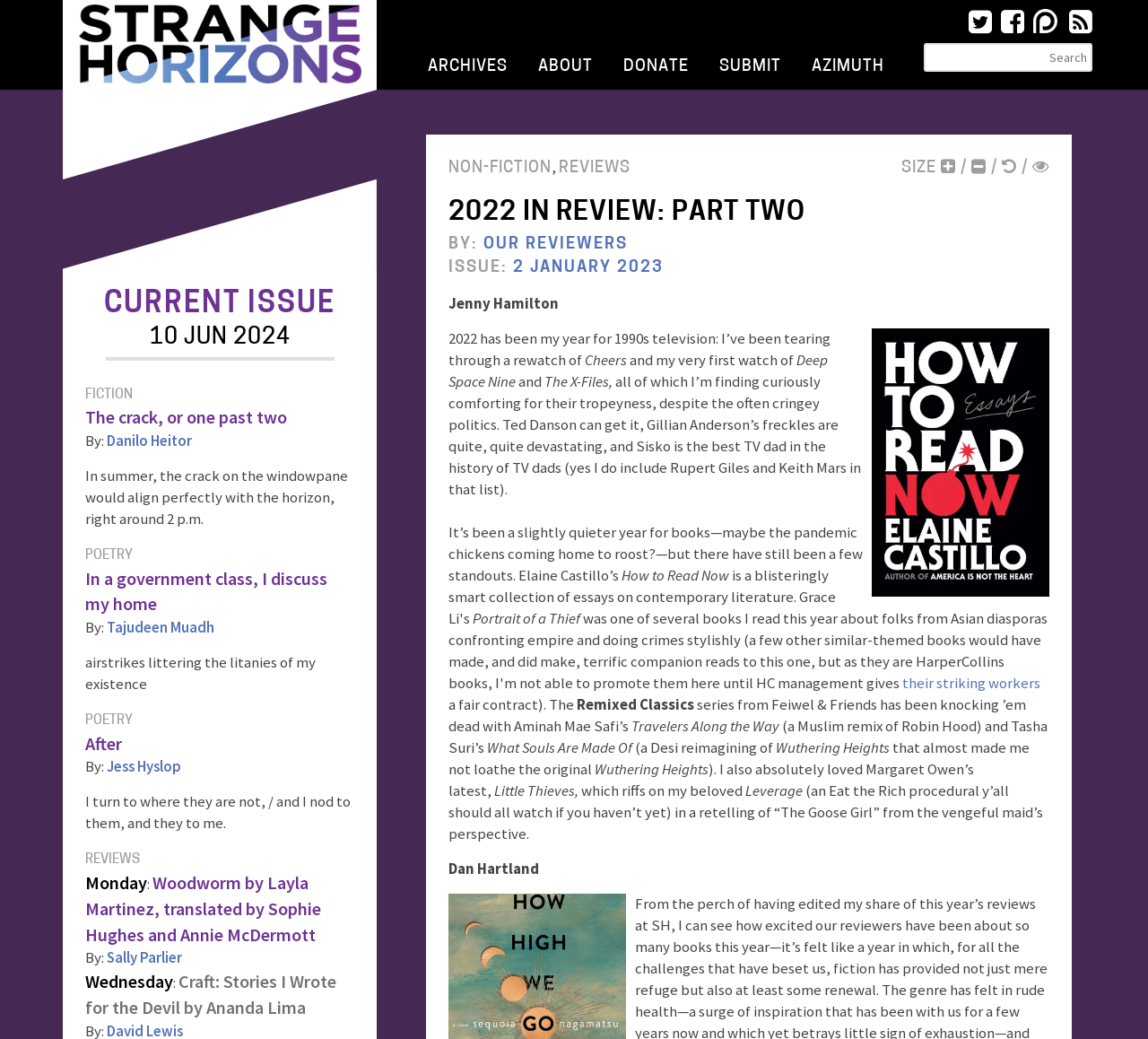What is the name of the publication that this webpage is part of?
From the screenshot, provide a brief answer in one word or phrase.

Strange Horizons